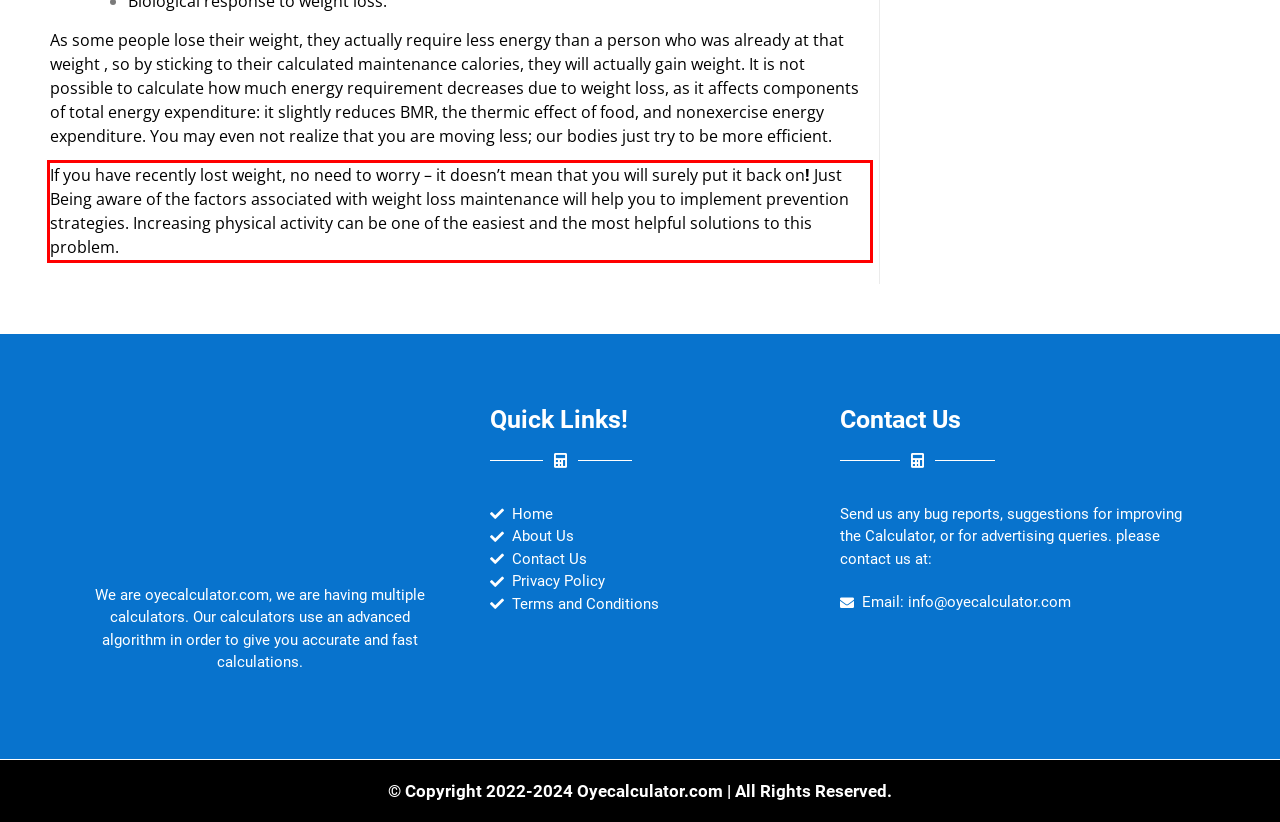Please recognize and transcribe the text located inside the red bounding box in the webpage image.

If you have recently lost weight, no need to worry – it doesn’t mean that you will surely put it back on! Just Being aware of the factors associated with weight loss maintenance will help you to implement prevention strategies. Increasing physical activity can be one of the easiest and the most helpful solutions to this problem.